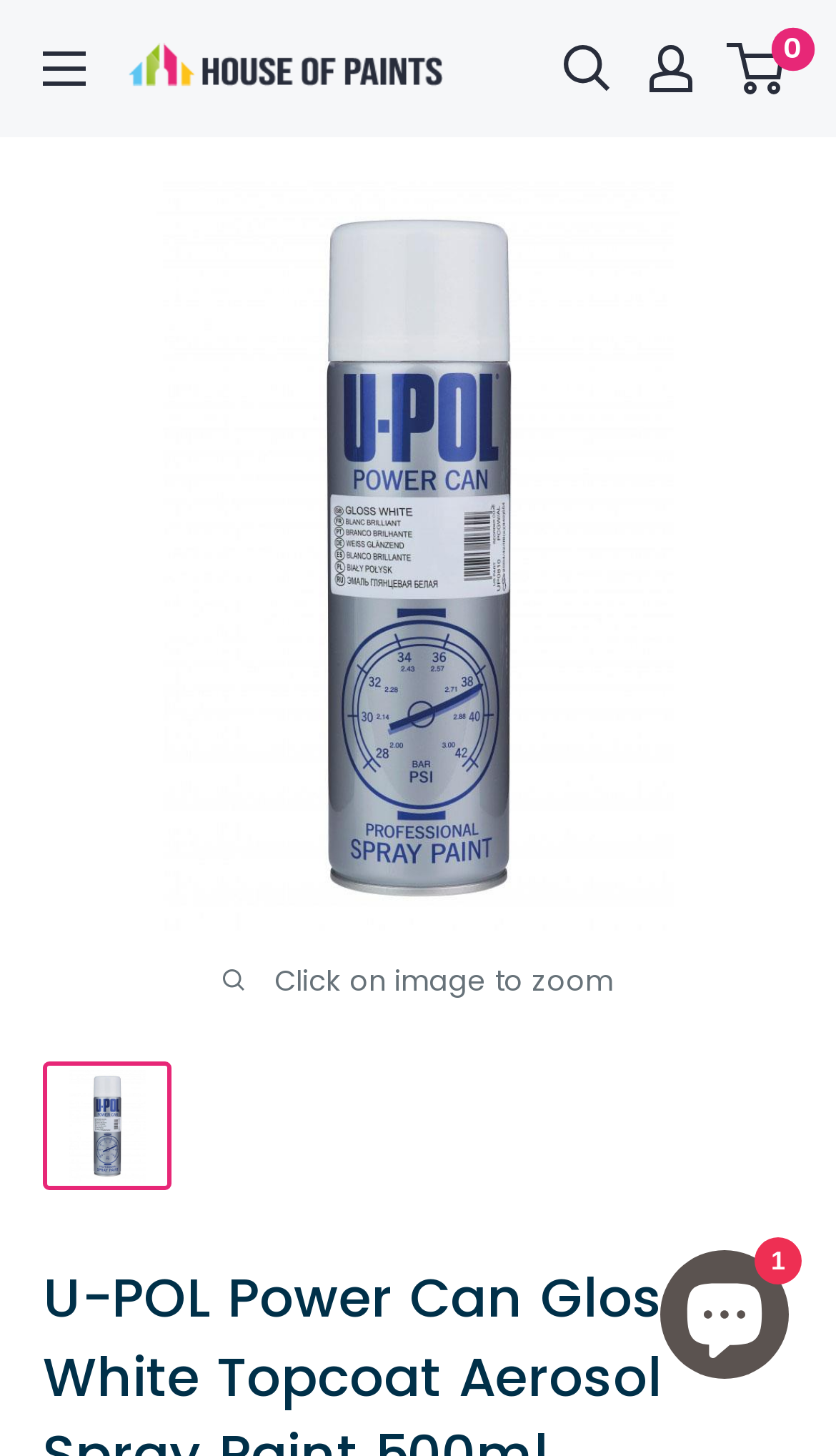Bounding box coordinates are specified in the format (top-left x, top-left y, bottom-right x, bottom-right y). All values are floating point numbers bounded between 0 and 1. Please provide the bounding box coordinate of the region this sentence describes: House Of Paints

[0.154, 0.029, 0.538, 0.066]